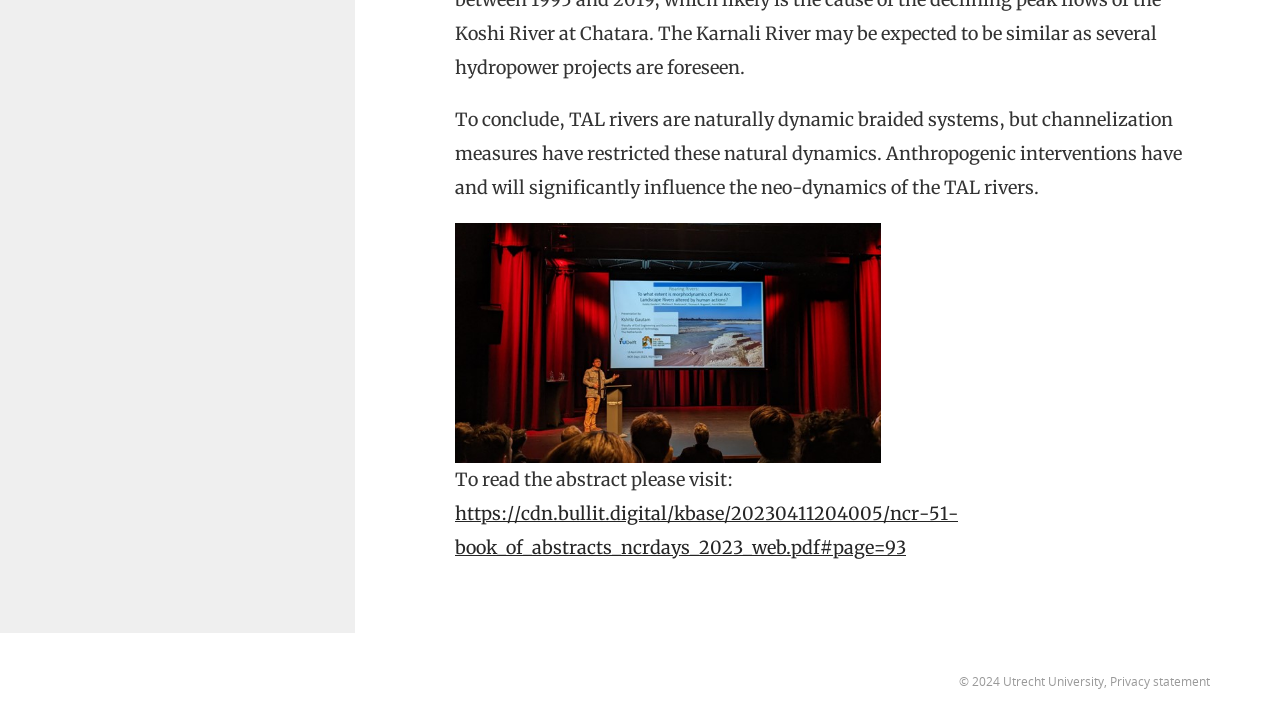Please provide the bounding box coordinates for the UI element as described: "https://cdn.bullit.digital/kbase/20230411204005/ncr-51-book_of_abstracts_ncrdays_2023_web.pdf#page=93". The coordinates must be four floats between 0 and 1, represented as [left, top, right, bottom].

[0.355, 0.703, 0.748, 0.782]